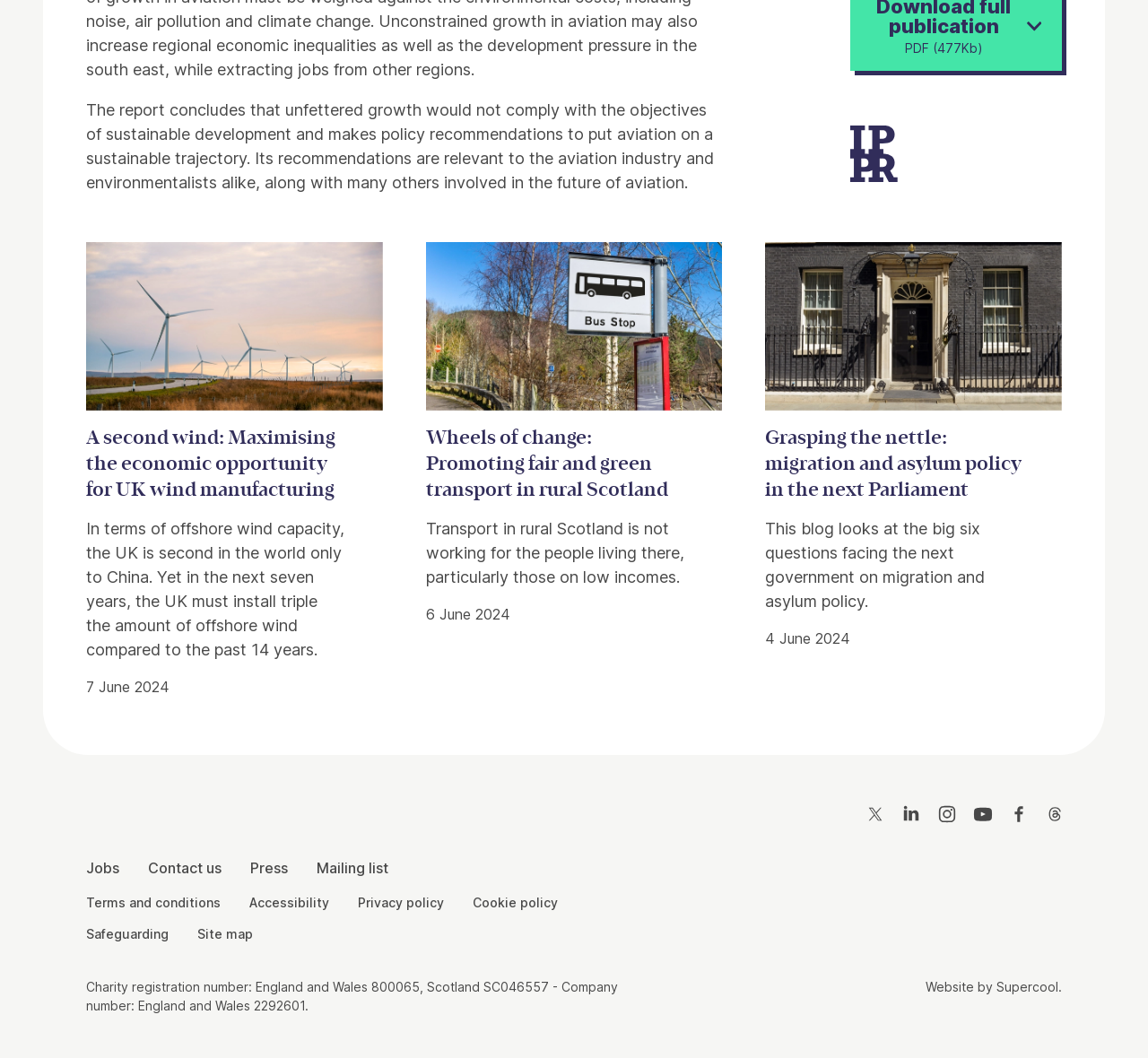Identify the bounding box coordinates for the UI element described as: "Terms and conditions".

[0.075, 0.844, 0.192, 0.862]